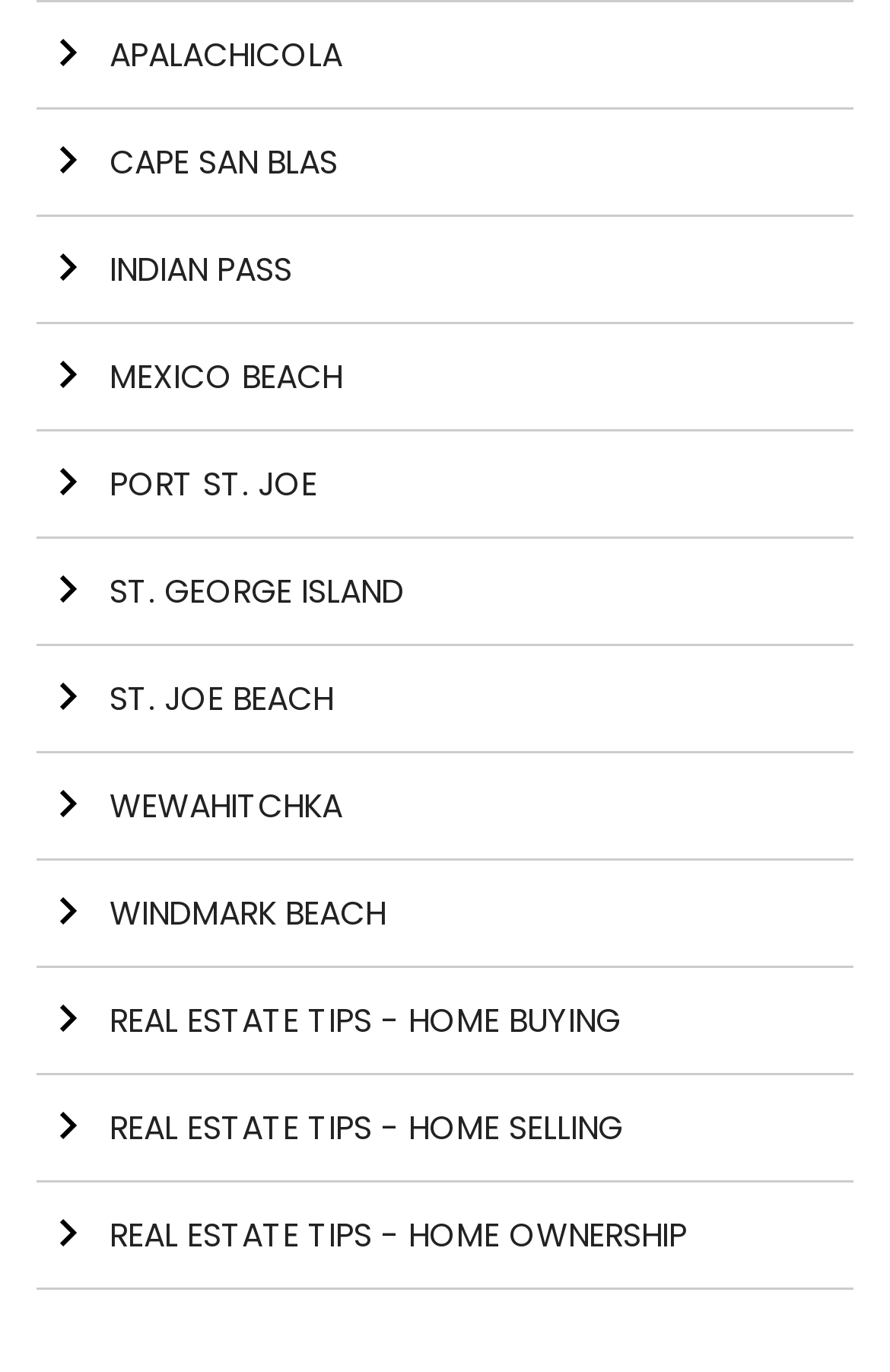Please identify the bounding box coordinates of the element that needs to be clicked to execute the following command: "Visit MEXICO BEACH". Provide the bounding box using four float numbers between 0 and 1, formatted as [left, top, right, bottom].

[0.041, 0.236, 0.959, 0.315]